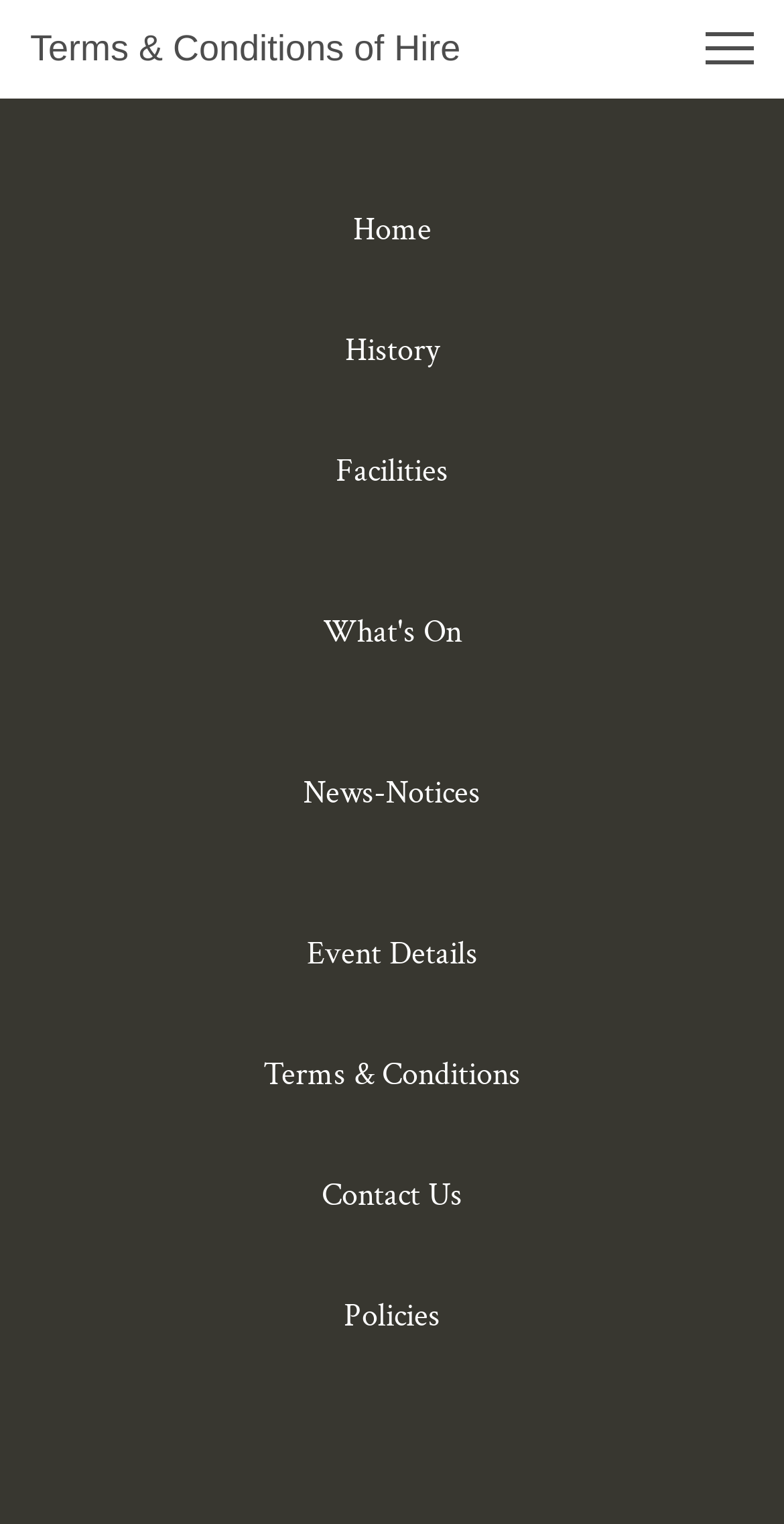Determine the bounding box coordinates for the area that should be clicked to carry out the following instruction: "go to home page".

[0.365, 0.124, 0.635, 0.177]